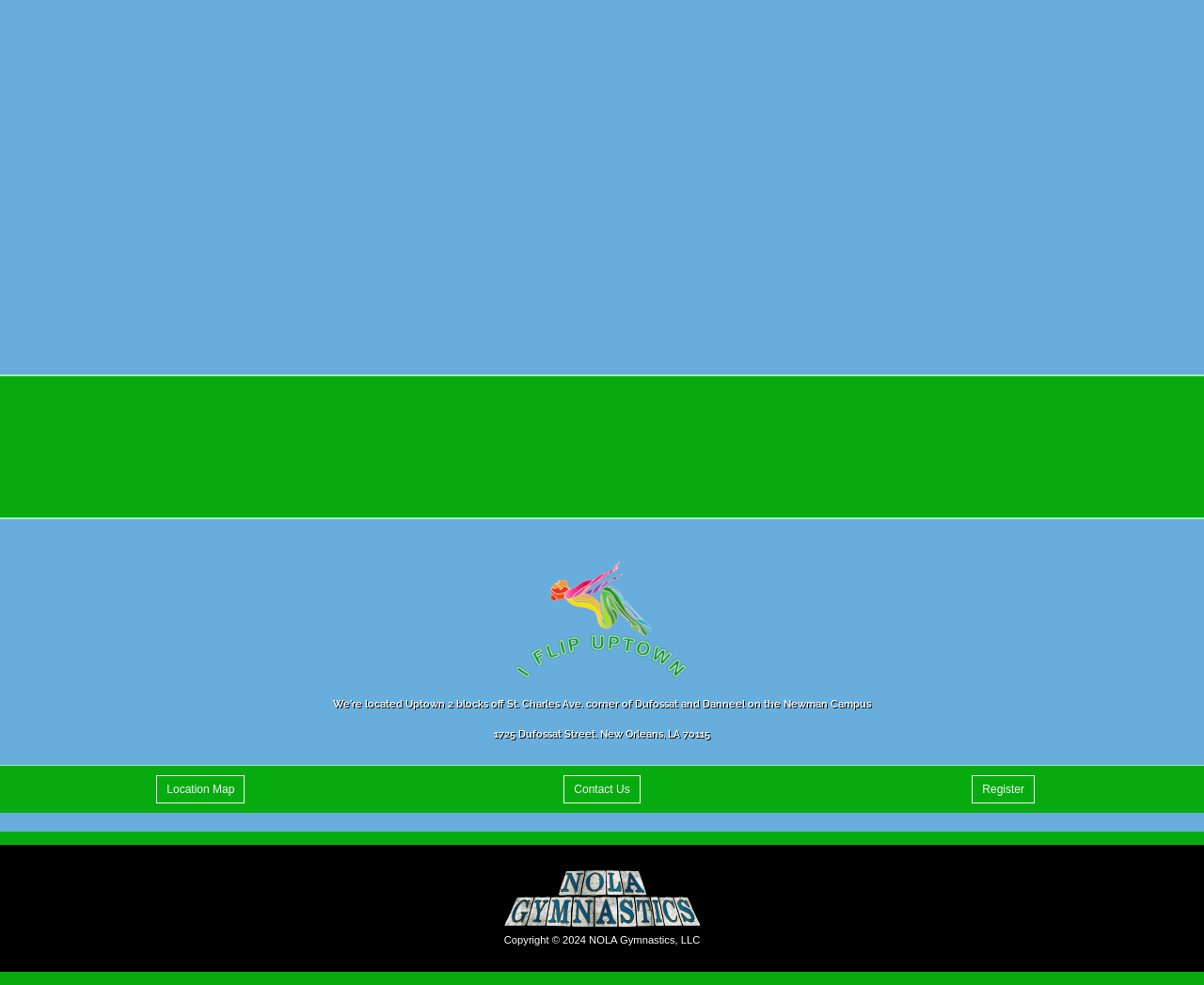What is the name of the gymnastics center? Based on the image, give a response in one word or a short phrase.

NOLA Gymnastics